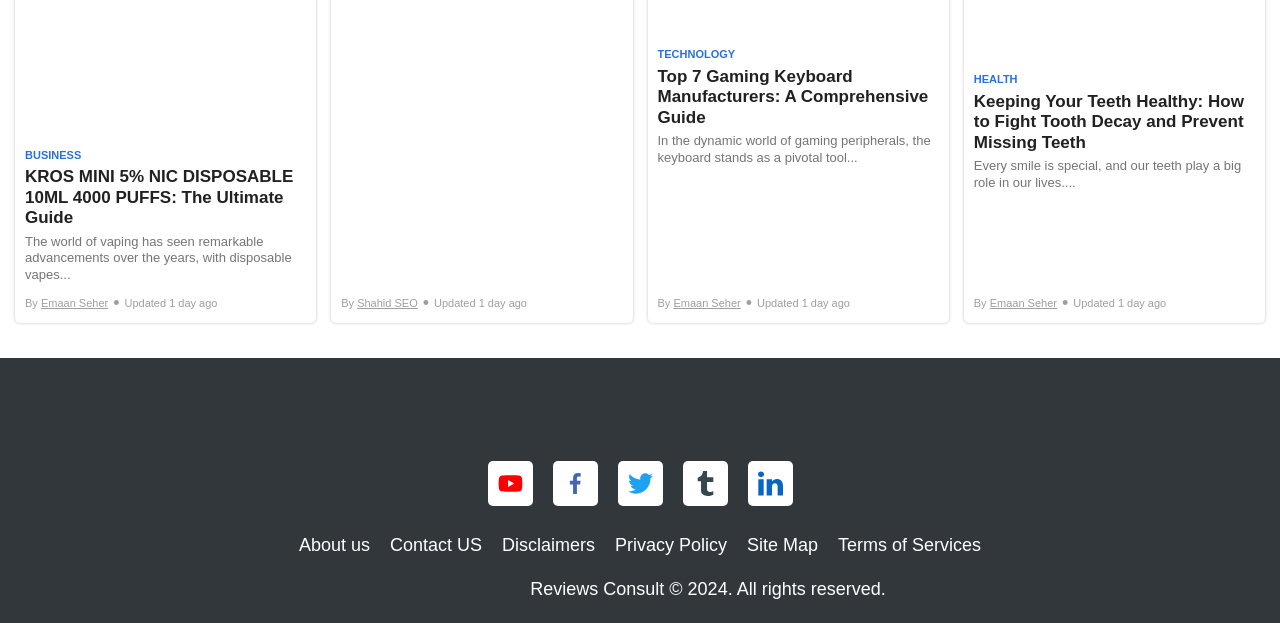Determine the bounding box coordinates of the target area to click to execute the following instruction: "Click on Contact US."

[0.305, 0.859, 0.377, 0.891]